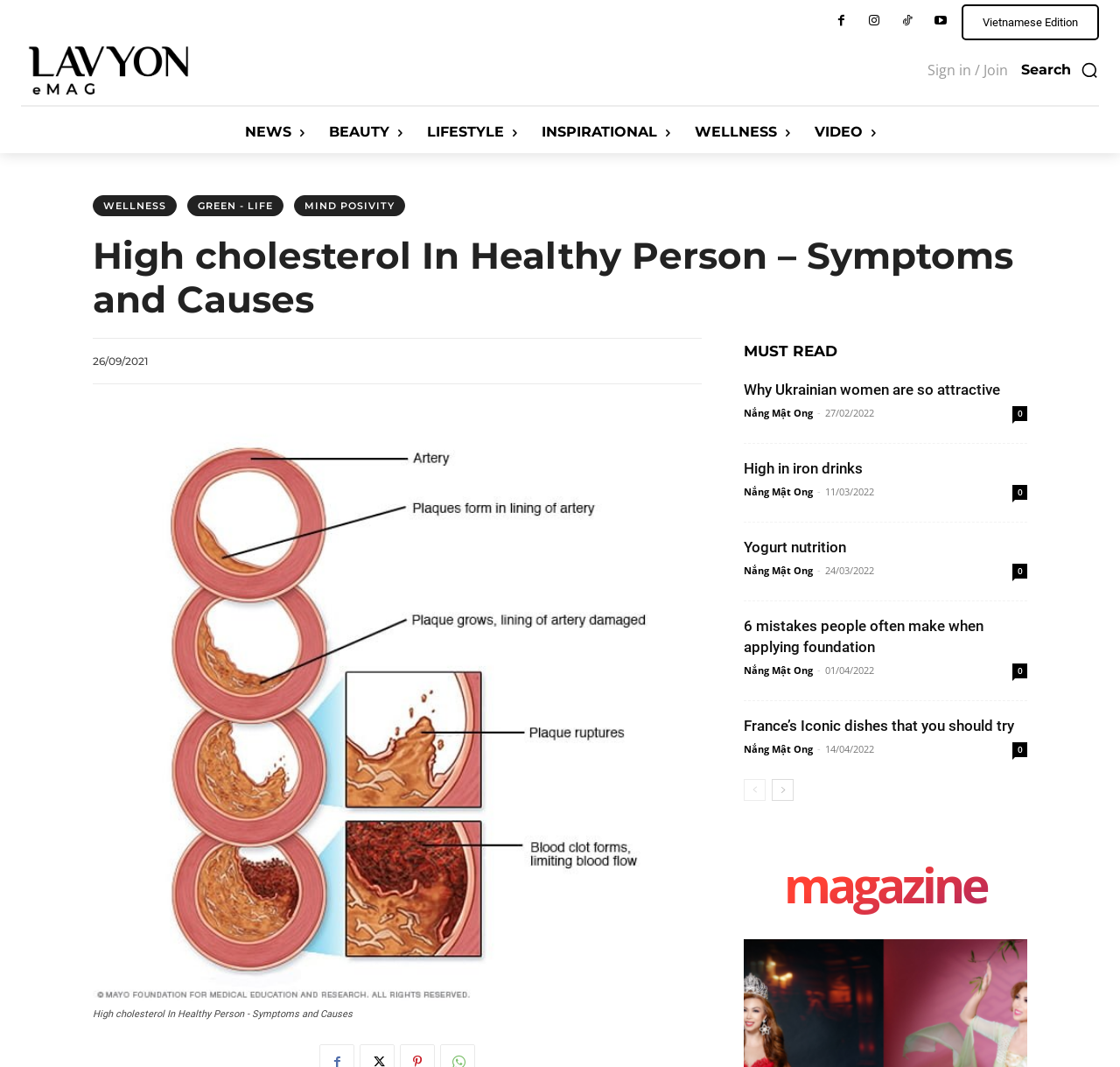Please mark the clickable region by giving the bounding box coordinates needed to complete this instruction: "Read the article 'Why Ukrainian women are so attractive'".

[0.664, 0.356, 0.917, 0.375]